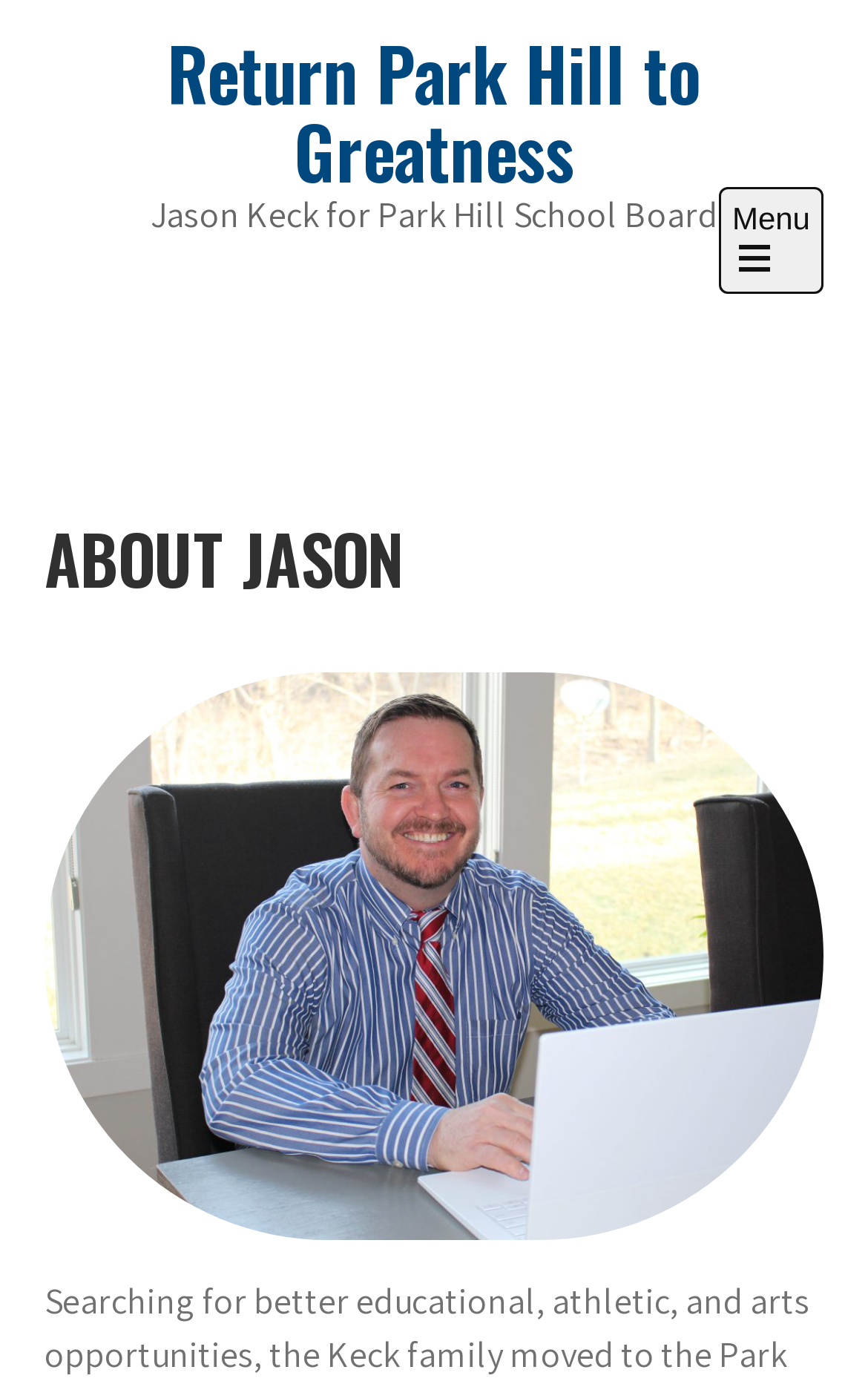Bounding box coordinates should be in the format (top-left x, top-left y, bottom-right x, bottom-right y) and all values should be floating point numbers between 0 and 1. Determine the bounding box coordinate for the UI element described as: Menu Open the main menu

[0.828, 0.136, 0.949, 0.213]